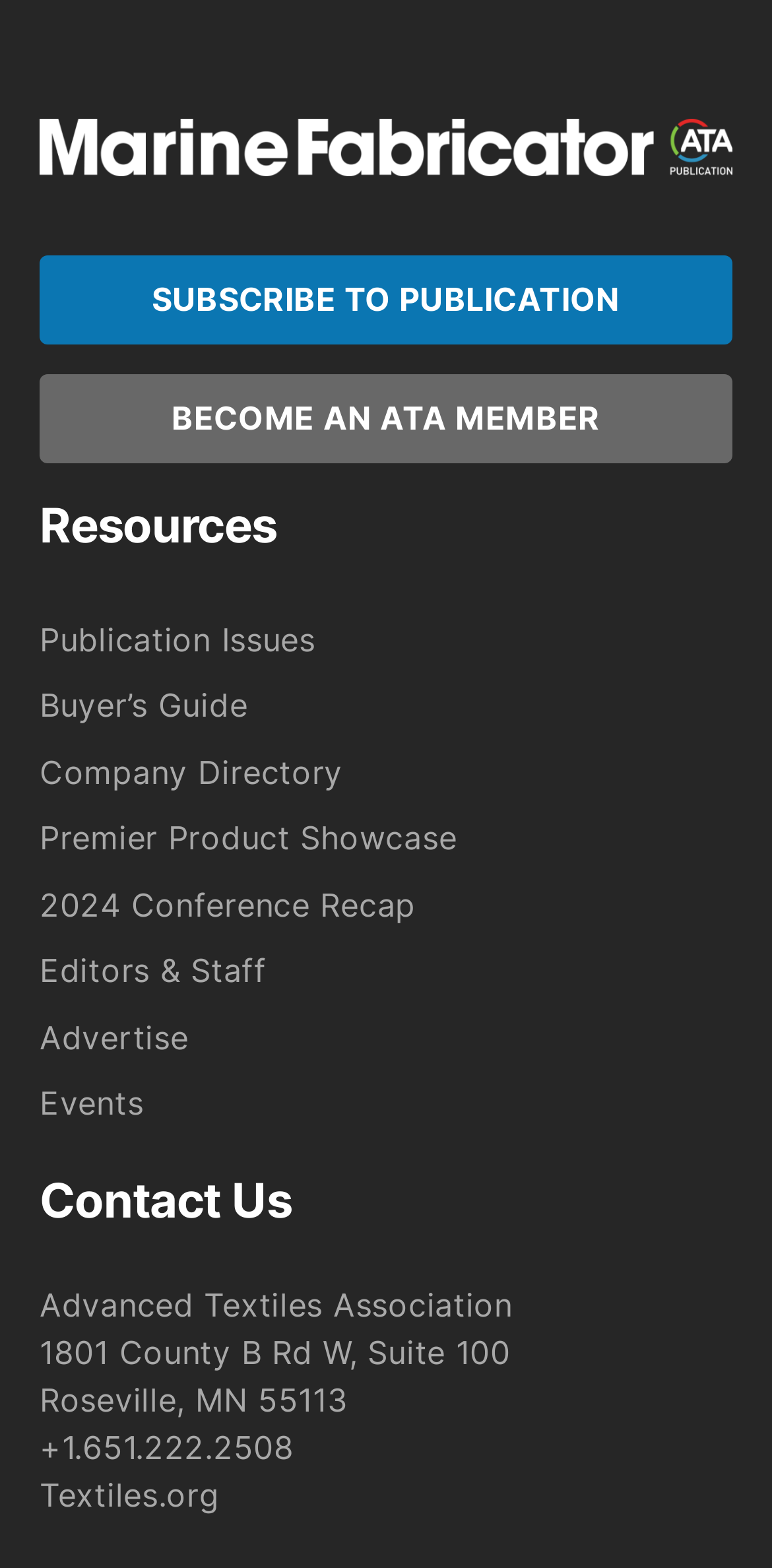Pinpoint the bounding box coordinates for the area that should be clicked to perform the following instruction: "get a quote".

None